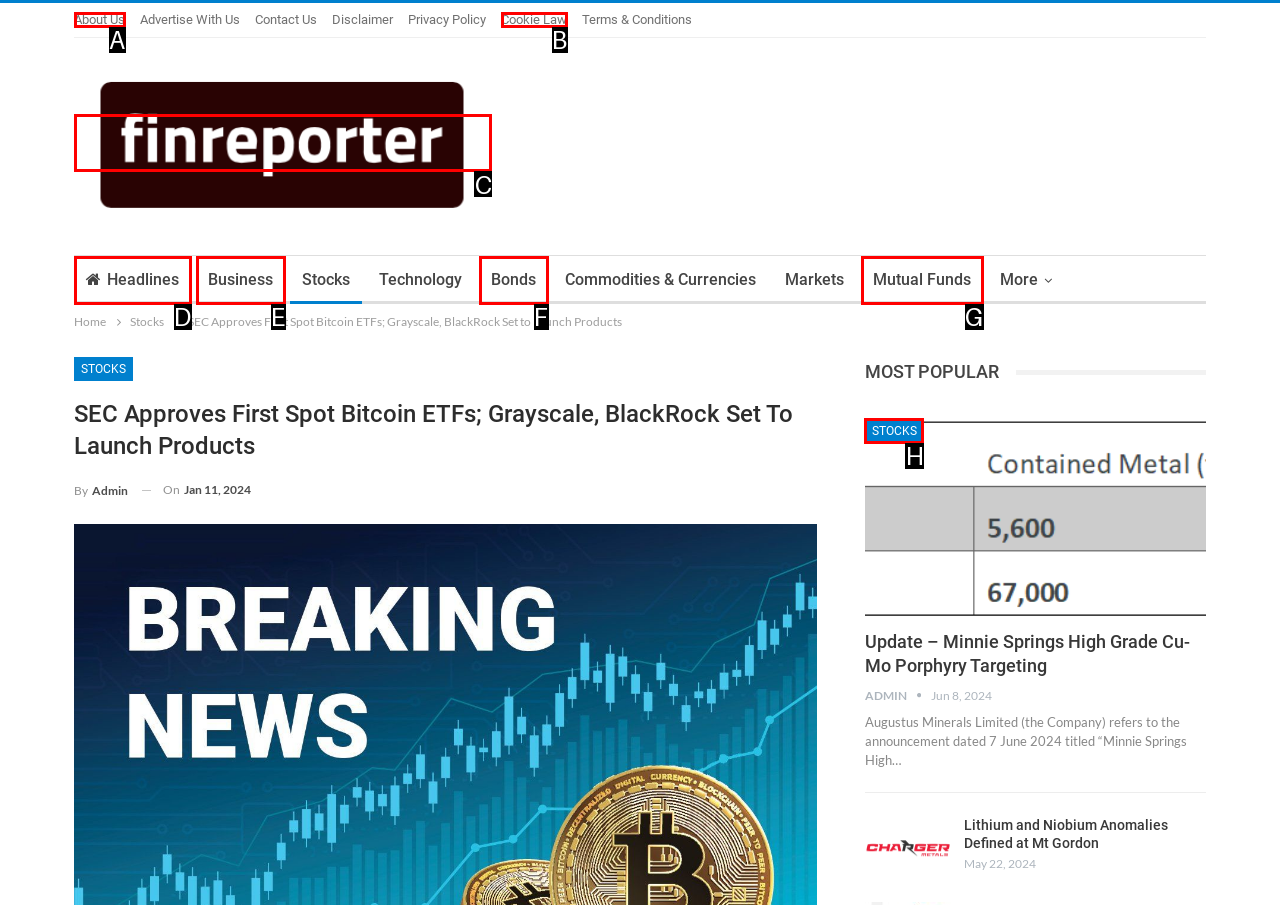Given the task: Visit finreporter.net, indicate which boxed UI element should be clicked. Provide your answer using the letter associated with the correct choice.

C